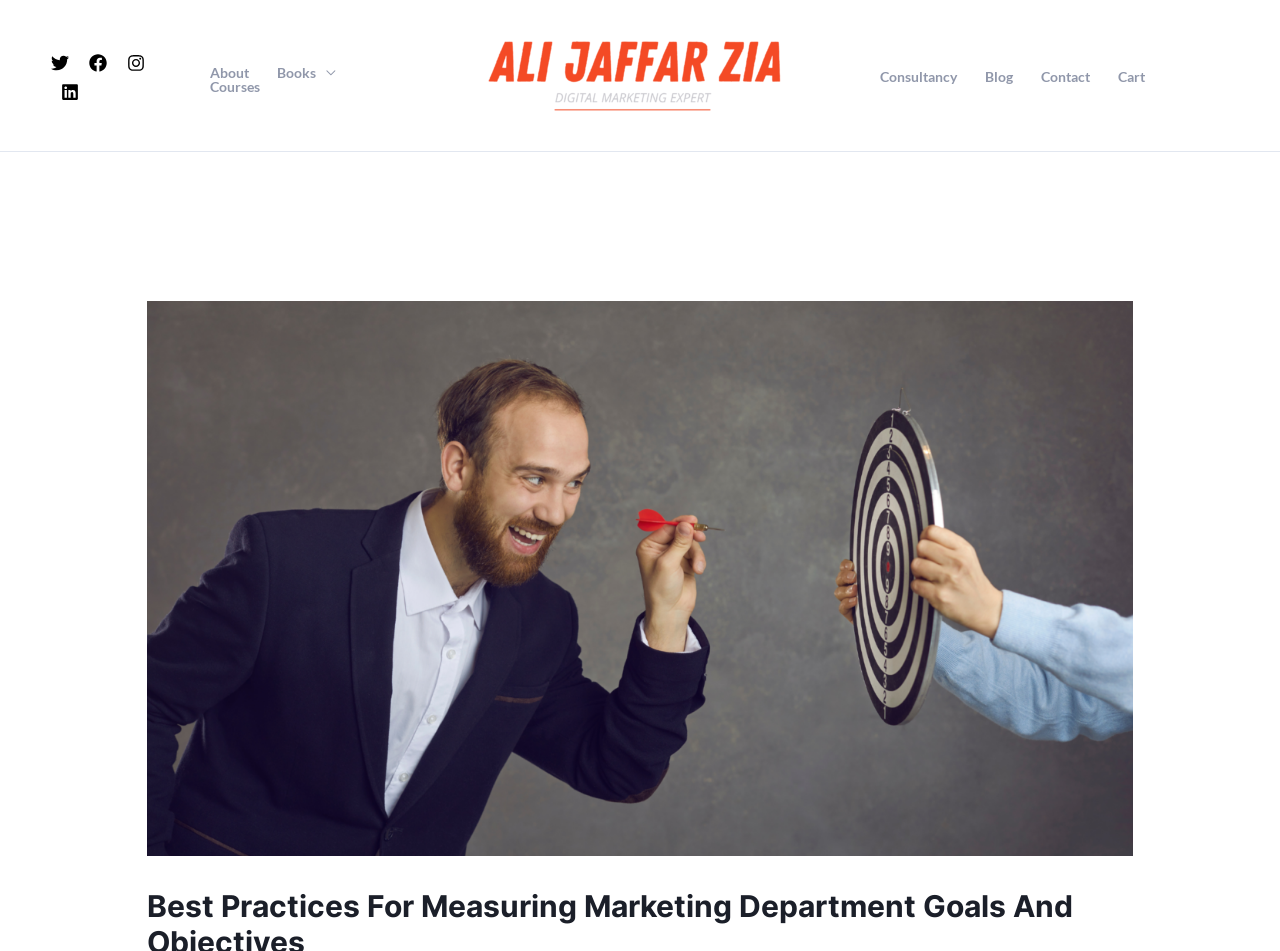Determine the bounding box coordinates for the UI element described. Format the coordinates as (top-left x, top-left y, bottom-right x, bottom-right y) and ensure all values are between 0 and 1. Element description: alt="Ali Jaffar Zia"

[0.358, 0.067, 0.629, 0.087]